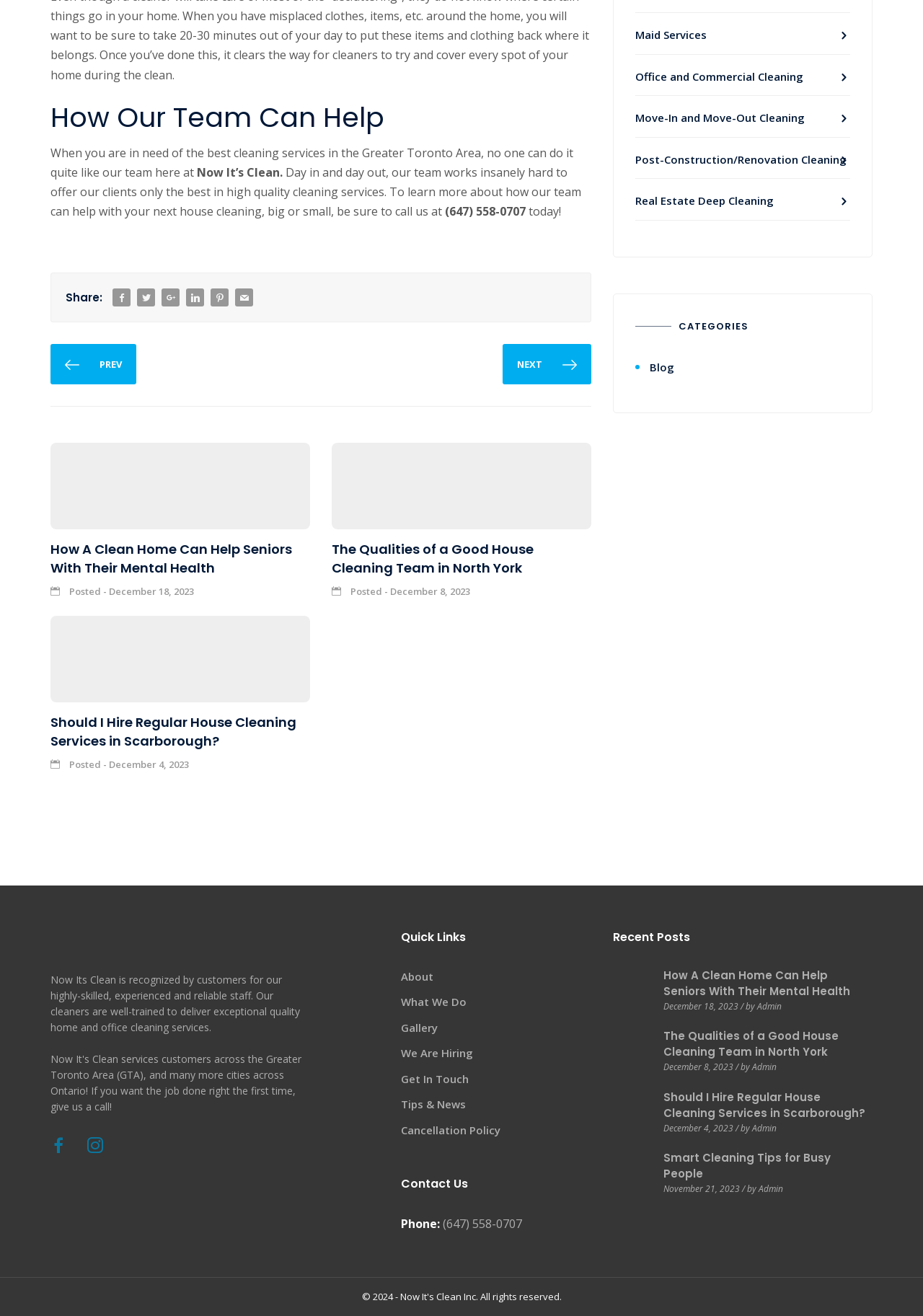Please identify the bounding box coordinates of the area that needs to be clicked to fulfill the following instruction: "Read about how a clean home can help seniors with their mental health."

[0.055, 0.337, 0.336, 0.457]